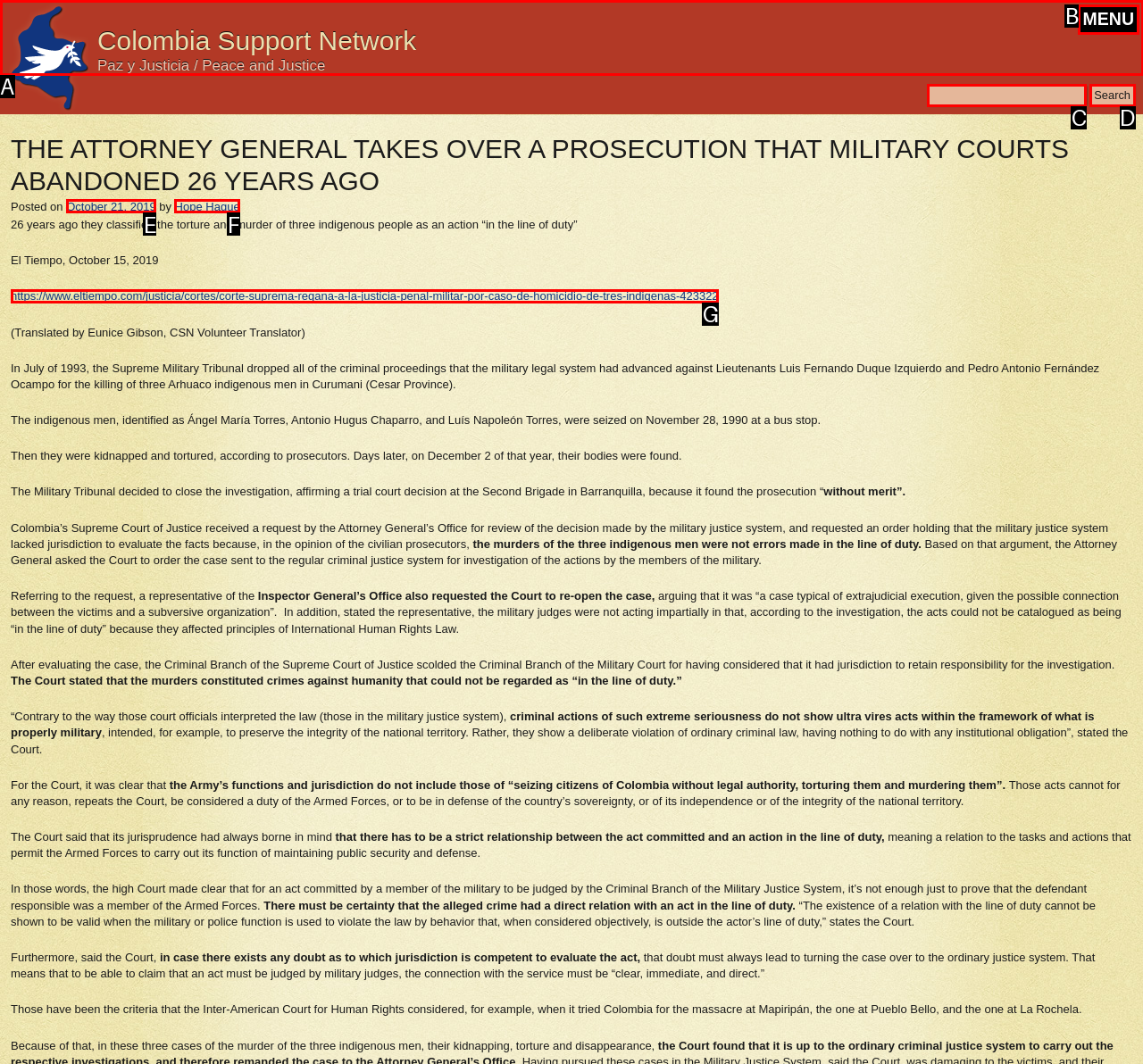Identify the HTML element that best matches the description: name="s". Provide your answer by selecting the corresponding letter from the given options.

C